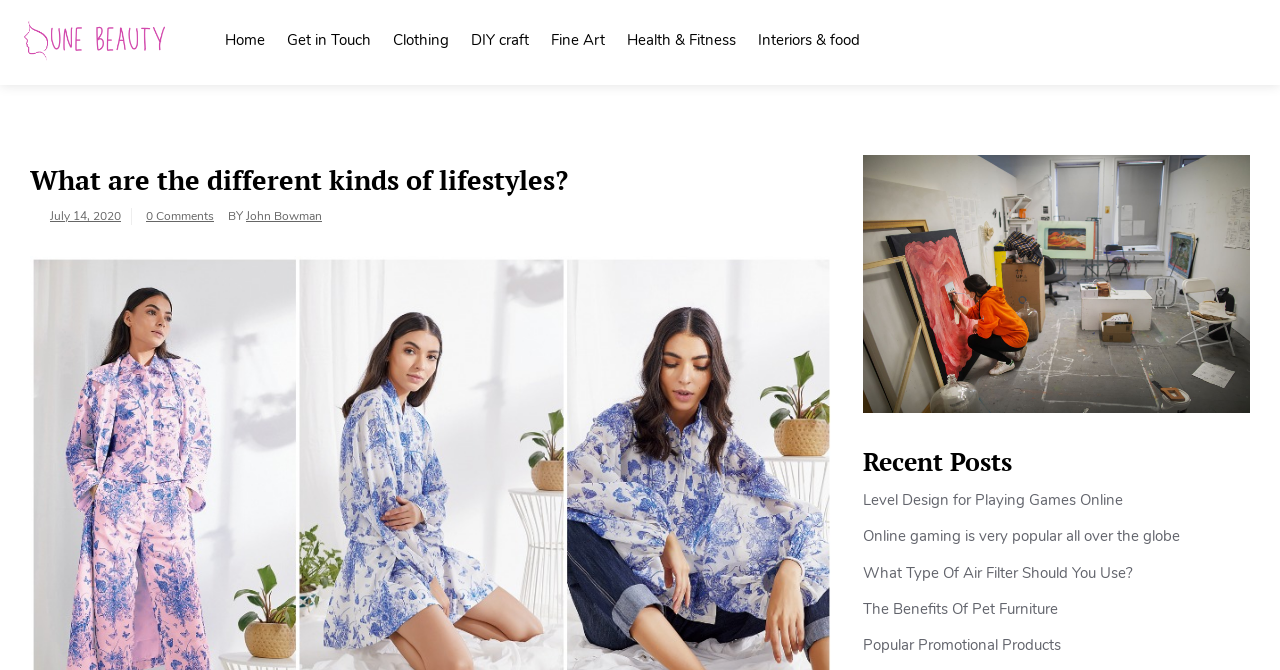Use the information in the screenshot to answer the question comprehensively: What is the topic of the article with the most recent post?

The webpage has a heading 'What are the different kinds of lifestyles?' which is the most recent post, and it is related to lifestyles.